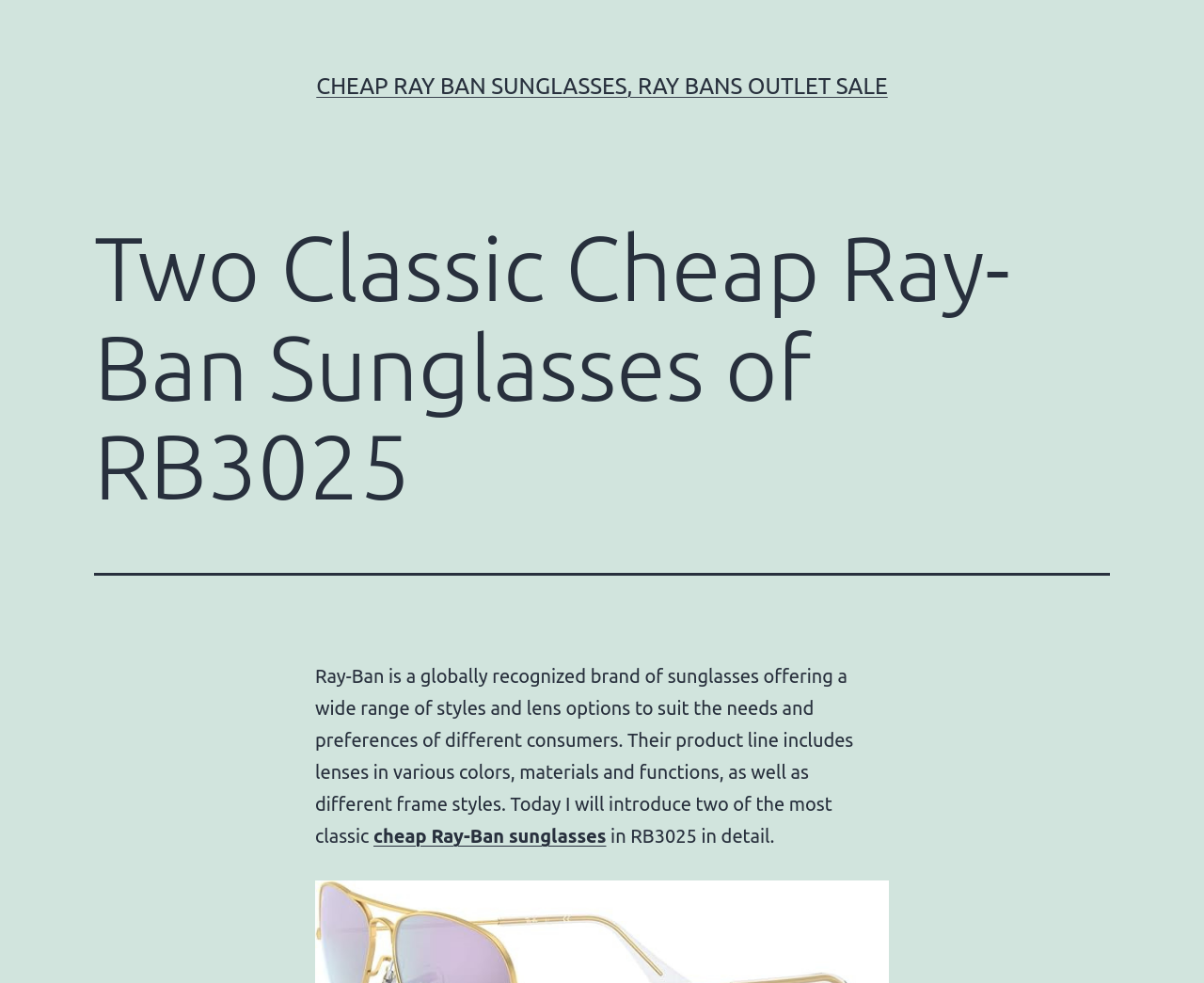Find the primary header on the webpage and provide its text.

Two Classic Cheap Ray-Ban Sunglasses of RB3025